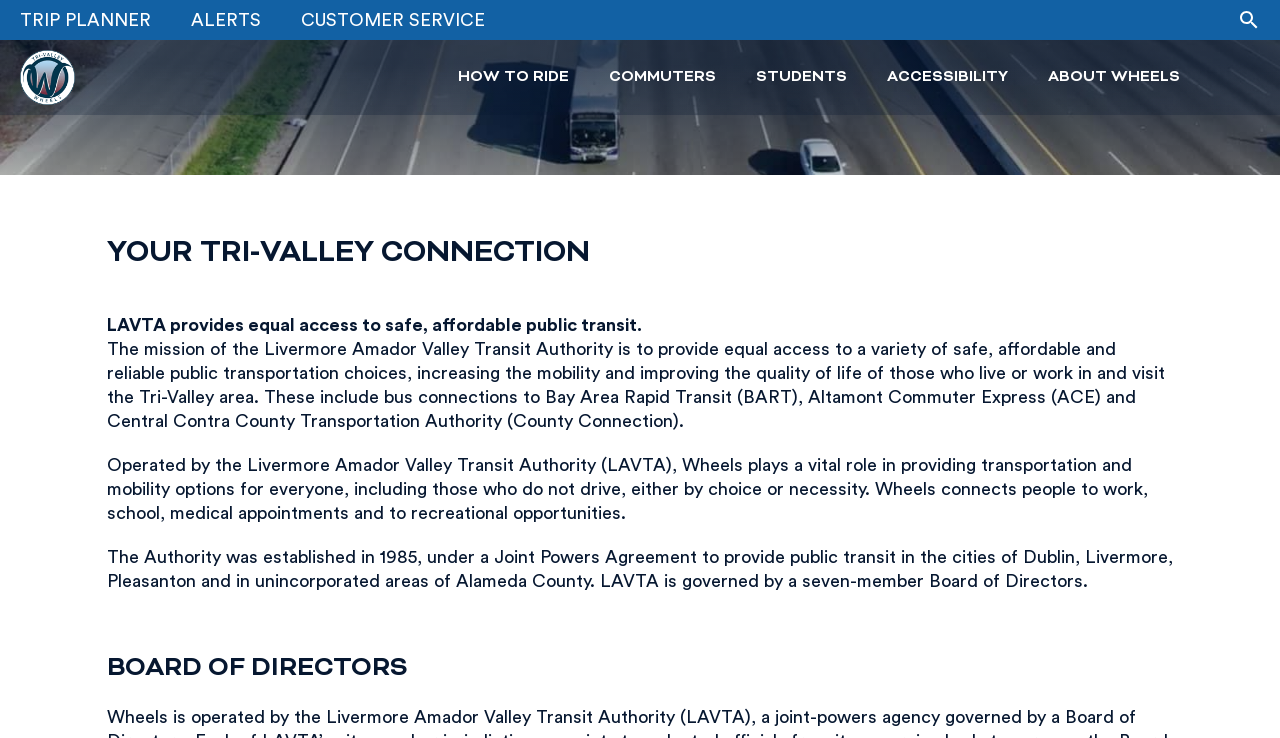Please give a concise answer to this question using a single word or phrase: 
How many fare options are listed?

3